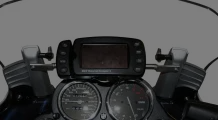What is mounted on the handlebars?
Please utilize the information in the image to give a detailed response to the question.

The central element in the image is a digital display mounted on the handlebars, providing essential navigation tools for riders, which is specifically designed for BMW K1200RS or K1200GT motorcycle models from 1997 to 2005.